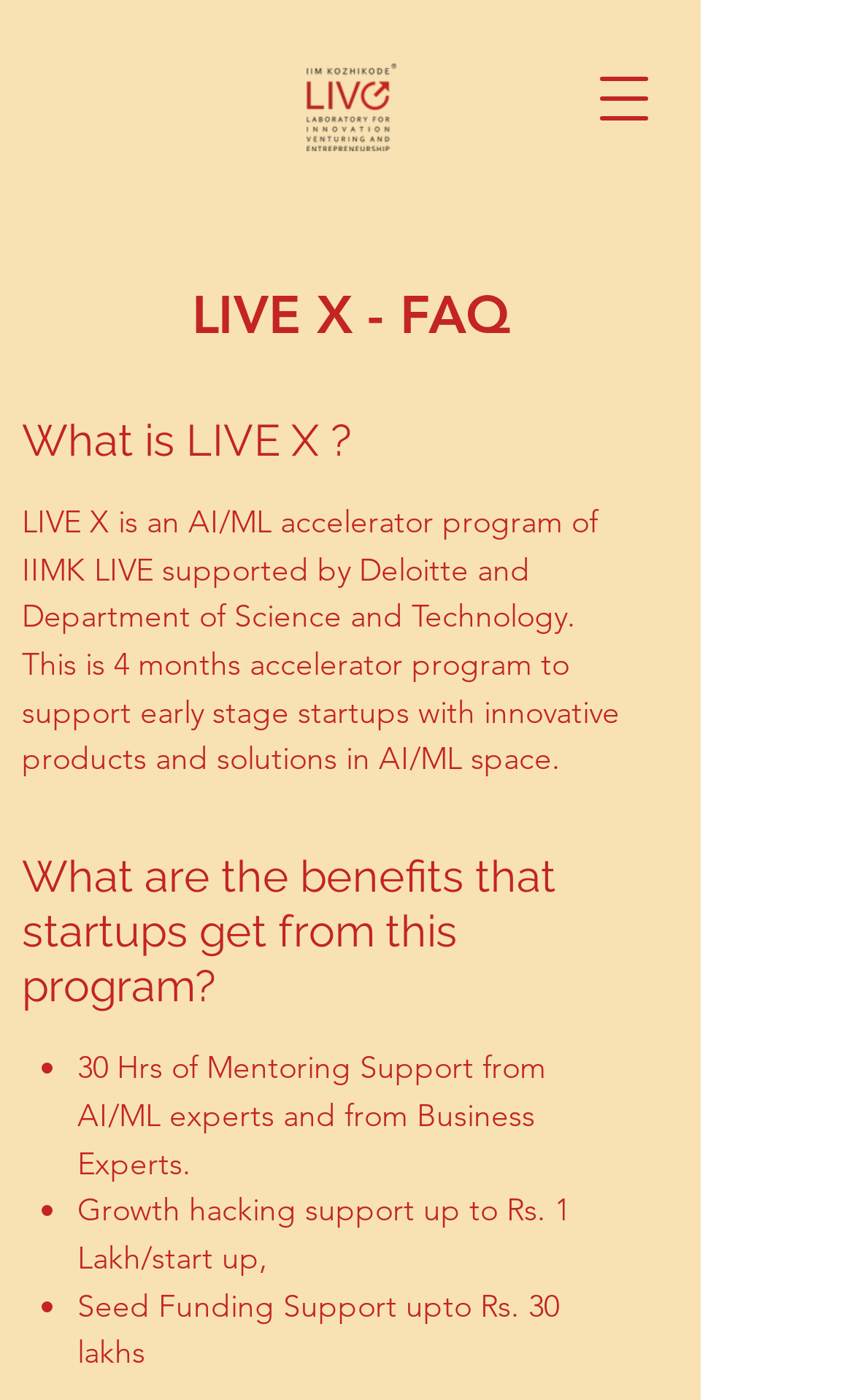Please provide a one-word or phrase answer to the question: 
What is LIVE X?

AI/ML accelerator program